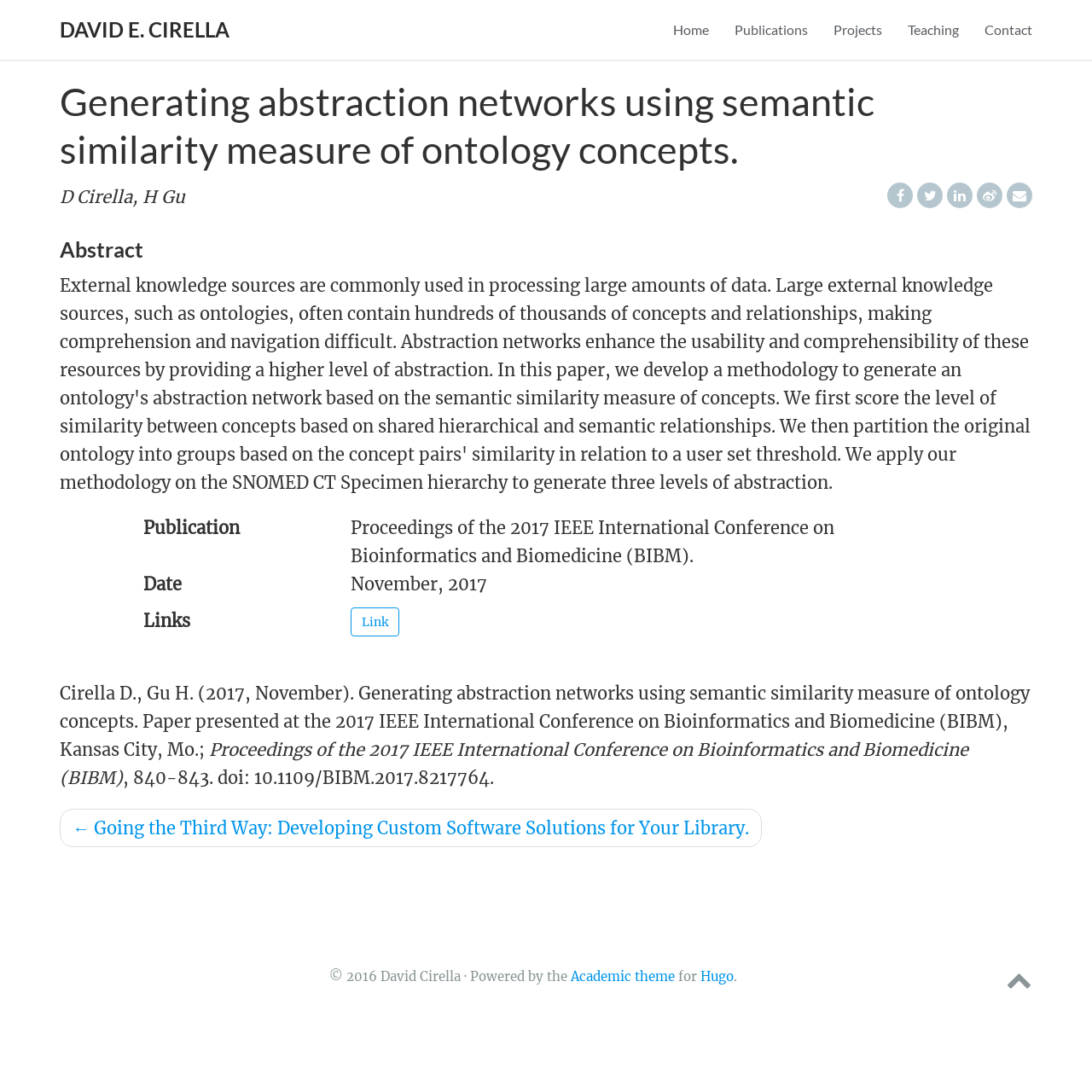Identify the bounding box coordinates of the section that should be clicked to achieve the task described: "Click on the 'Link' button".

[0.321, 0.556, 0.366, 0.583]